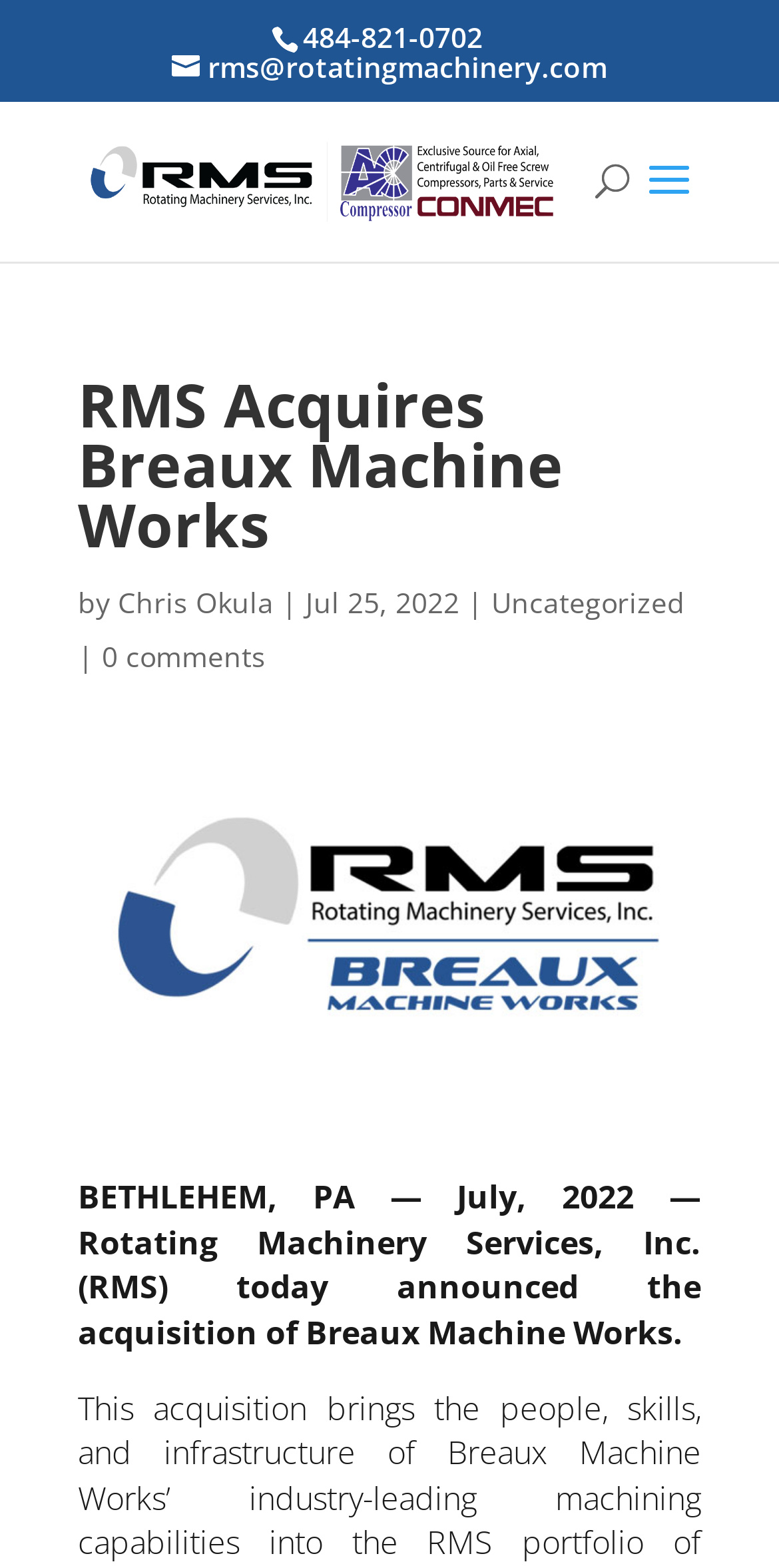Provide a one-word or one-phrase answer to the question:
What is the category of the article?

Uncategorized